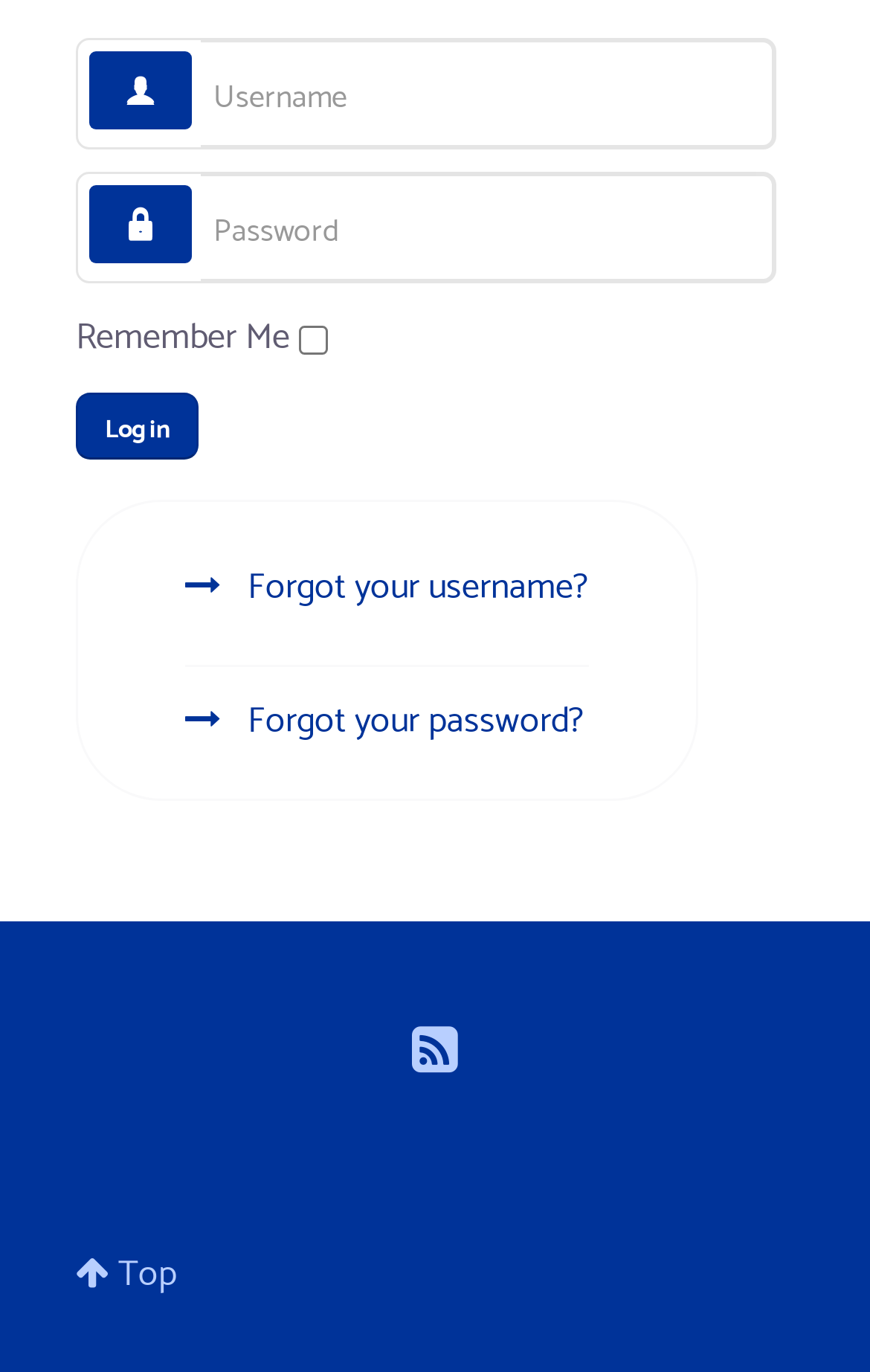Identify the bounding box of the HTML element described here: "parent_node: Password name="password" placeholder="Password"". Provide the coordinates as four float numbers between 0 and 1: [left, top, right, bottom].

[0.231, 0.125, 0.891, 0.206]